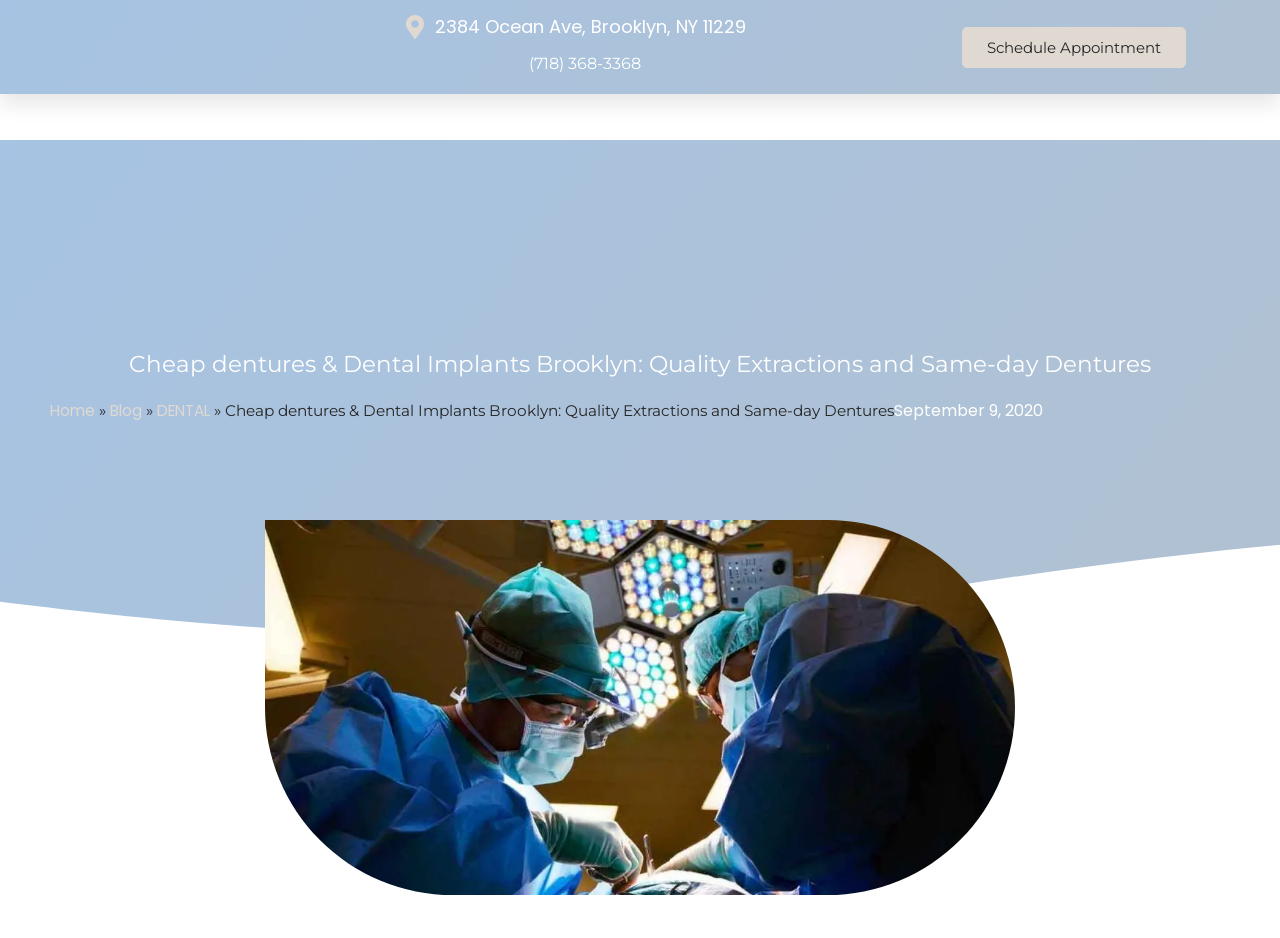Pinpoint the bounding box coordinates of the clickable area necessary to execute the following instruction: "Click the link to schedule an appointment". The coordinates should be given as four float numbers between 0 and 1, namely [left, top, right, bottom].

[0.752, 0.028, 0.927, 0.072]